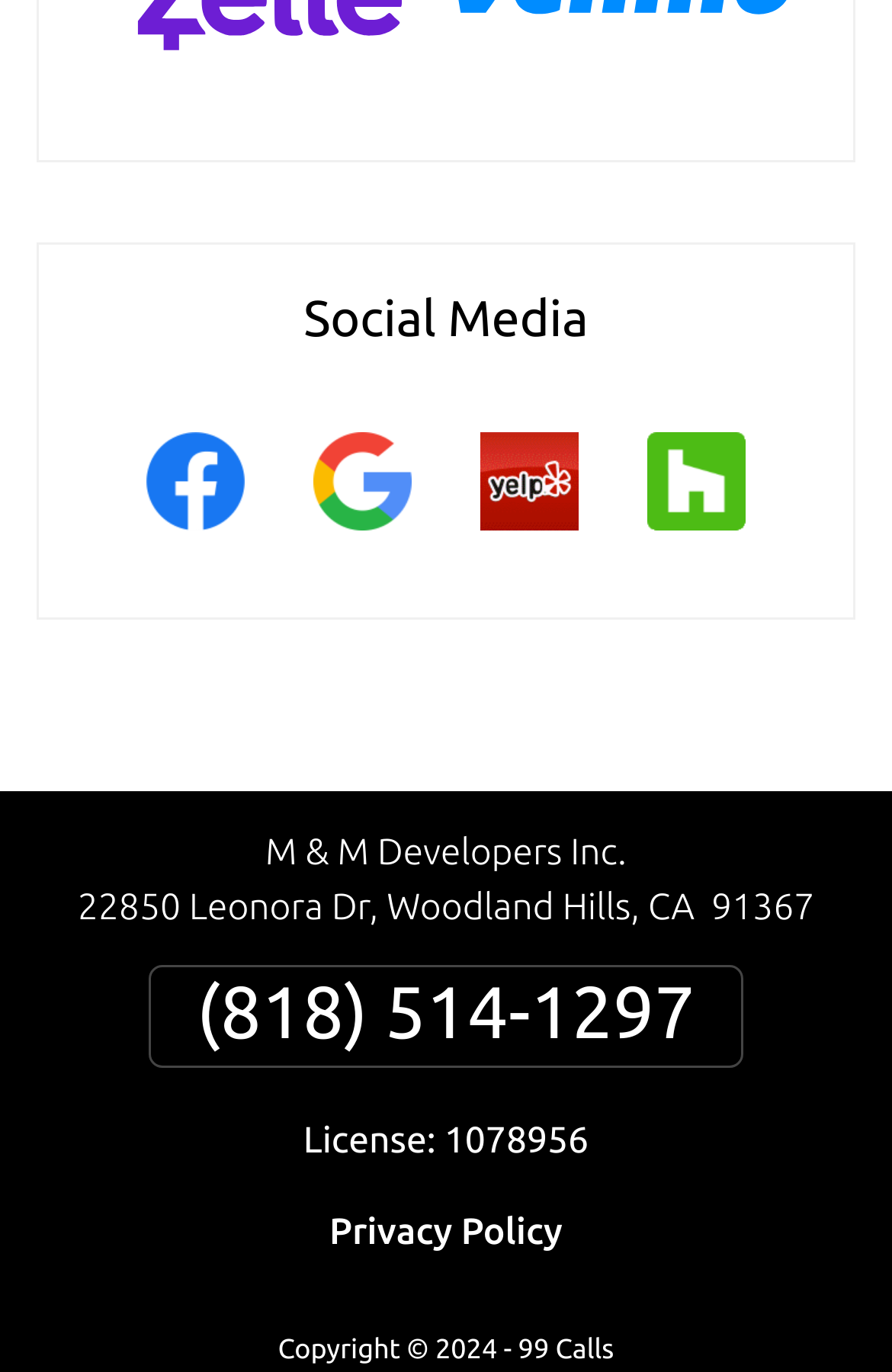Given the element description "title="Yelp"" in the screenshot, predict the bounding box coordinates of that UI element.

[0.5, 0.371, 0.687, 0.409]